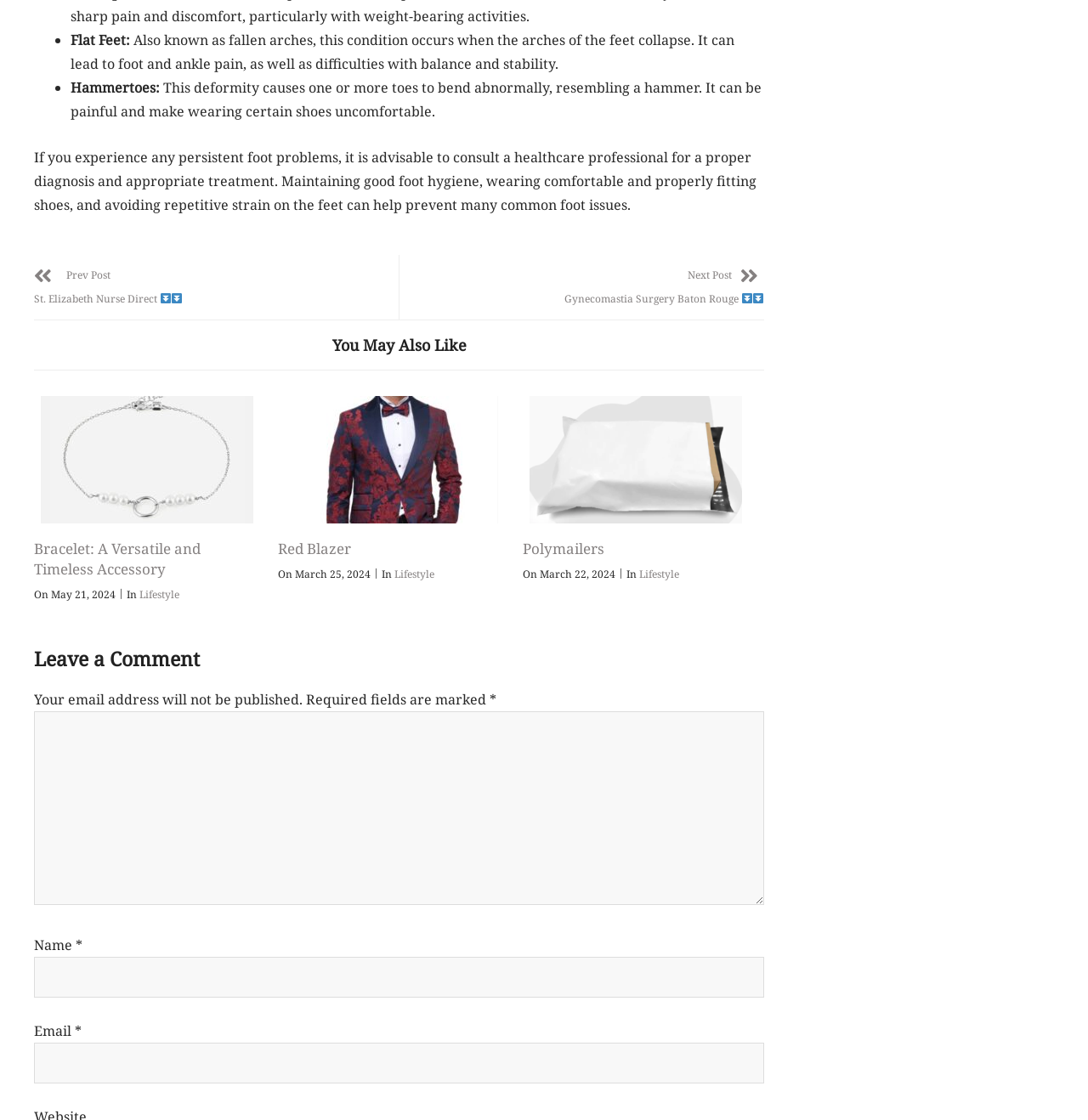Locate and provide the bounding box coordinates for the HTML element that matches this description: "parent_node: Polymailers title="Polymailers"".

[0.48, 0.354, 0.688, 0.467]